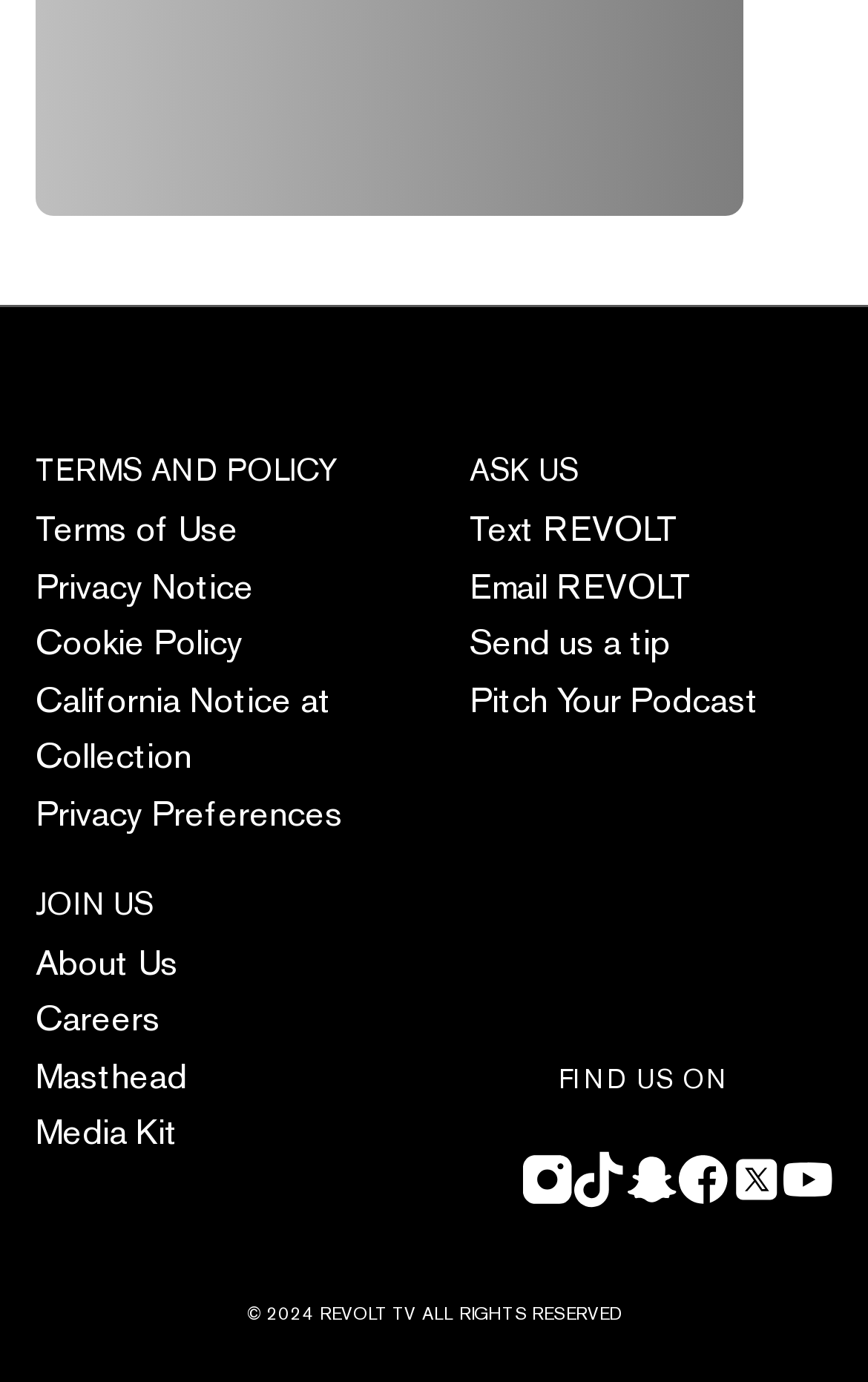Please identify the bounding box coordinates of the element's region that should be clicked to execute the following instruction: "Follow on Instagram". The bounding box coordinates must be four float numbers between 0 and 1, i.e., [left, top, right, bottom].

[0.603, 0.762, 0.659, 0.796]